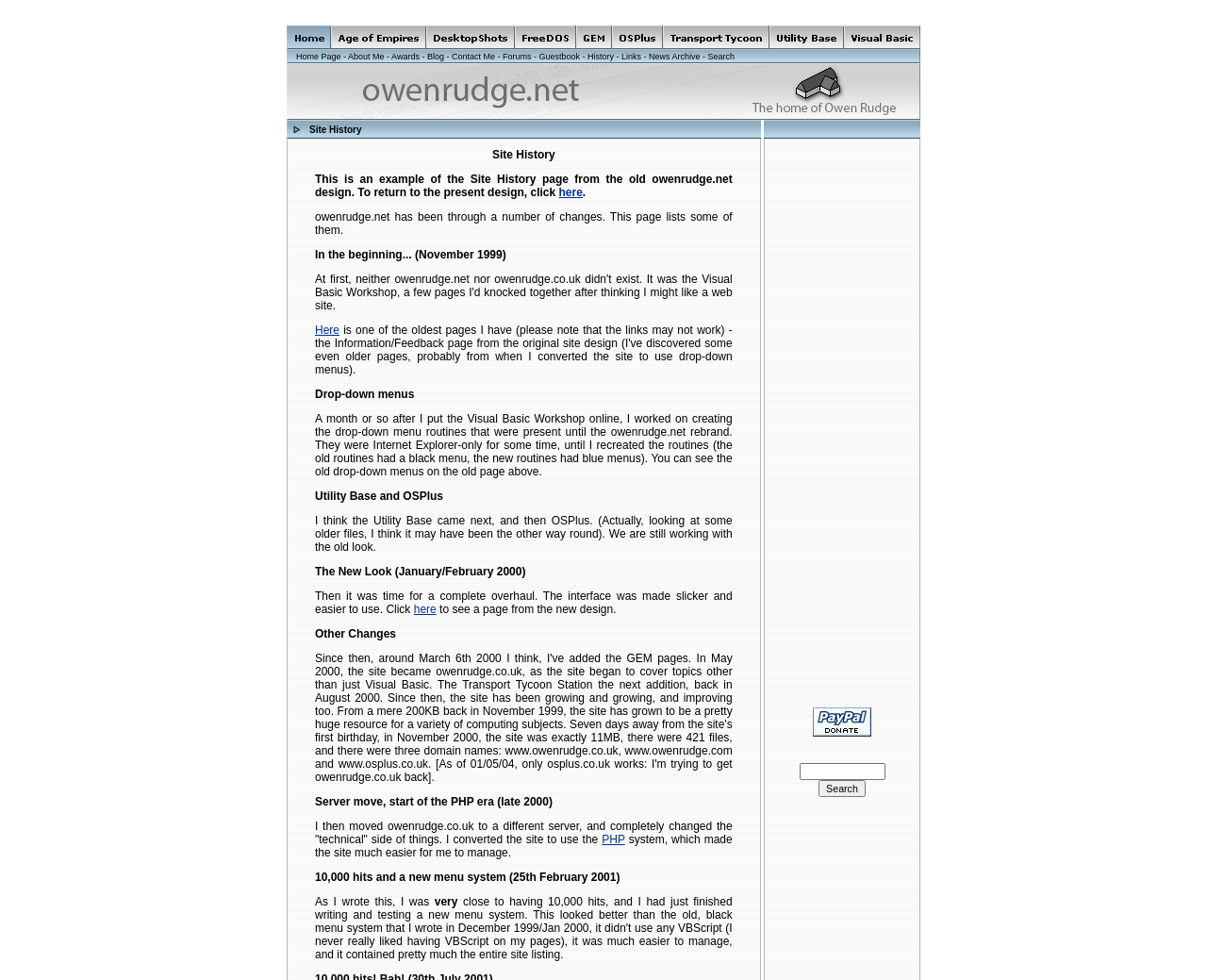Identify the bounding box coordinates for the element you need to click to achieve the following task: "View Age of Empires". The coordinates must be four float values ranging from 0 to 1, formatted as [left, top, right, bottom].

[0.274, 0.039, 0.353, 0.053]